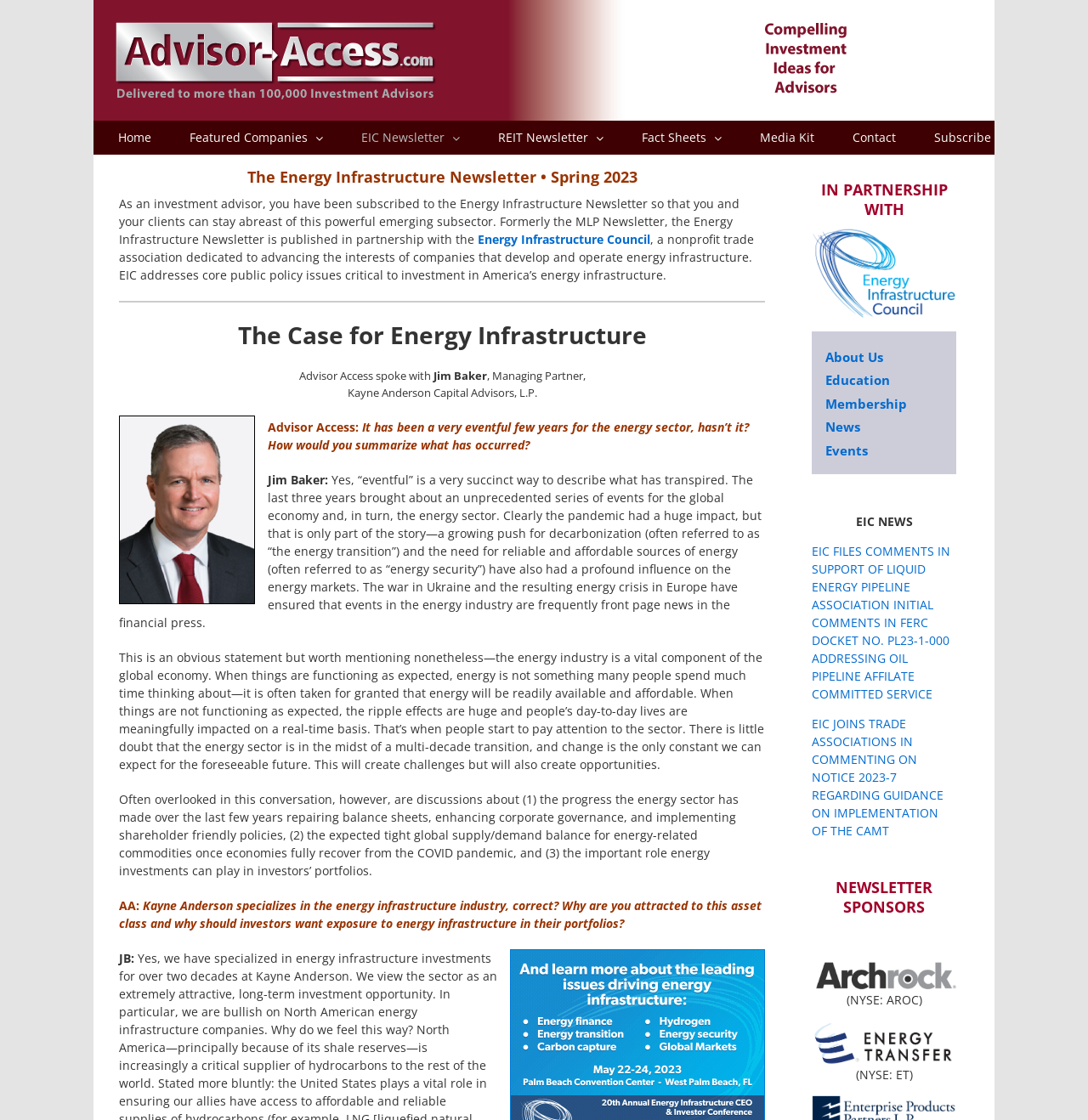Using the description "Subscribe", predict the bounding box of the relevant HTML element.

[0.859, 0.108, 0.911, 0.138]